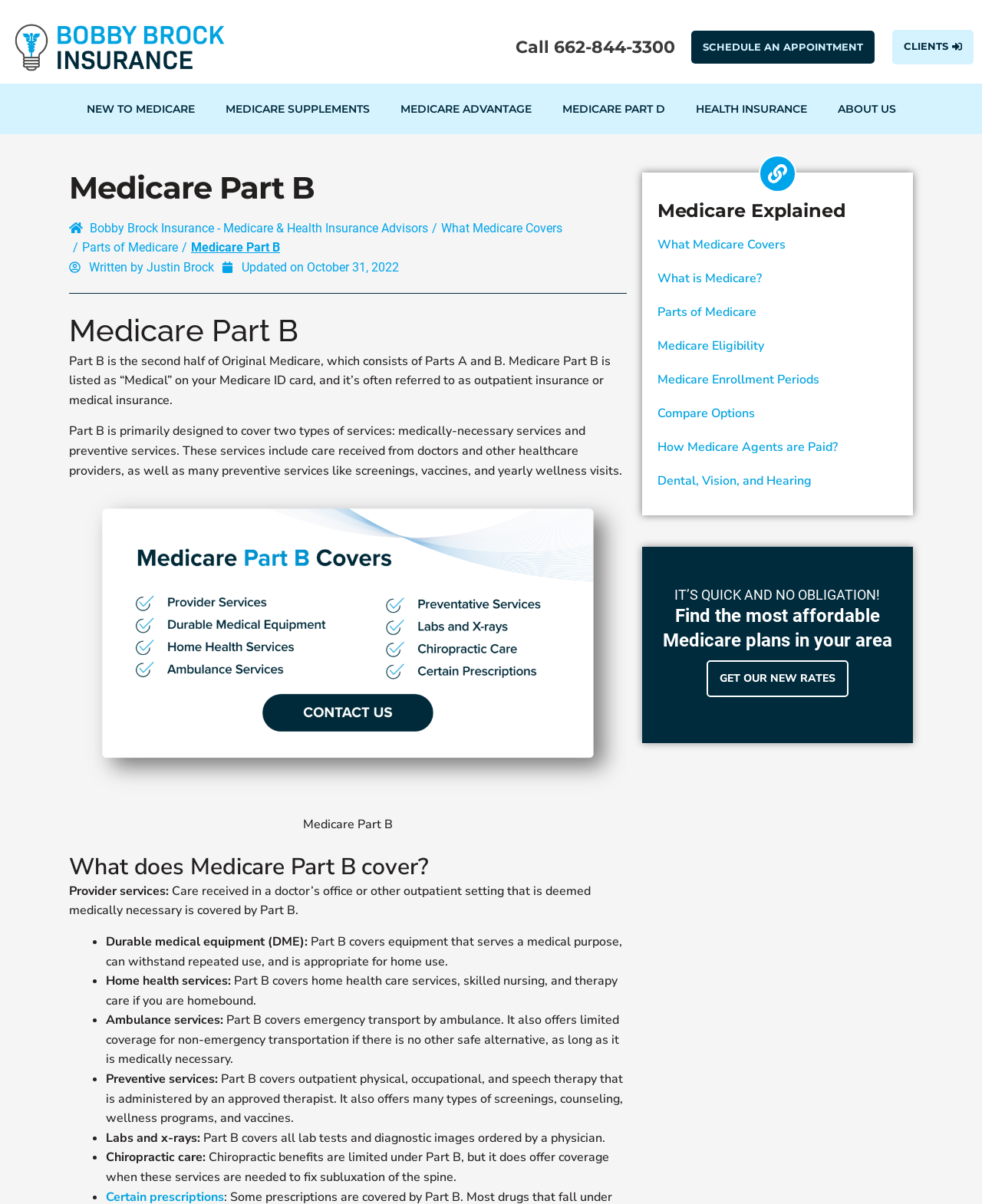Determine the bounding box coordinates of the area to click in order to meet this instruction: "Click the 'SCHEDULE AN APPOINTMENT' link".

[0.704, 0.026, 0.891, 0.053]